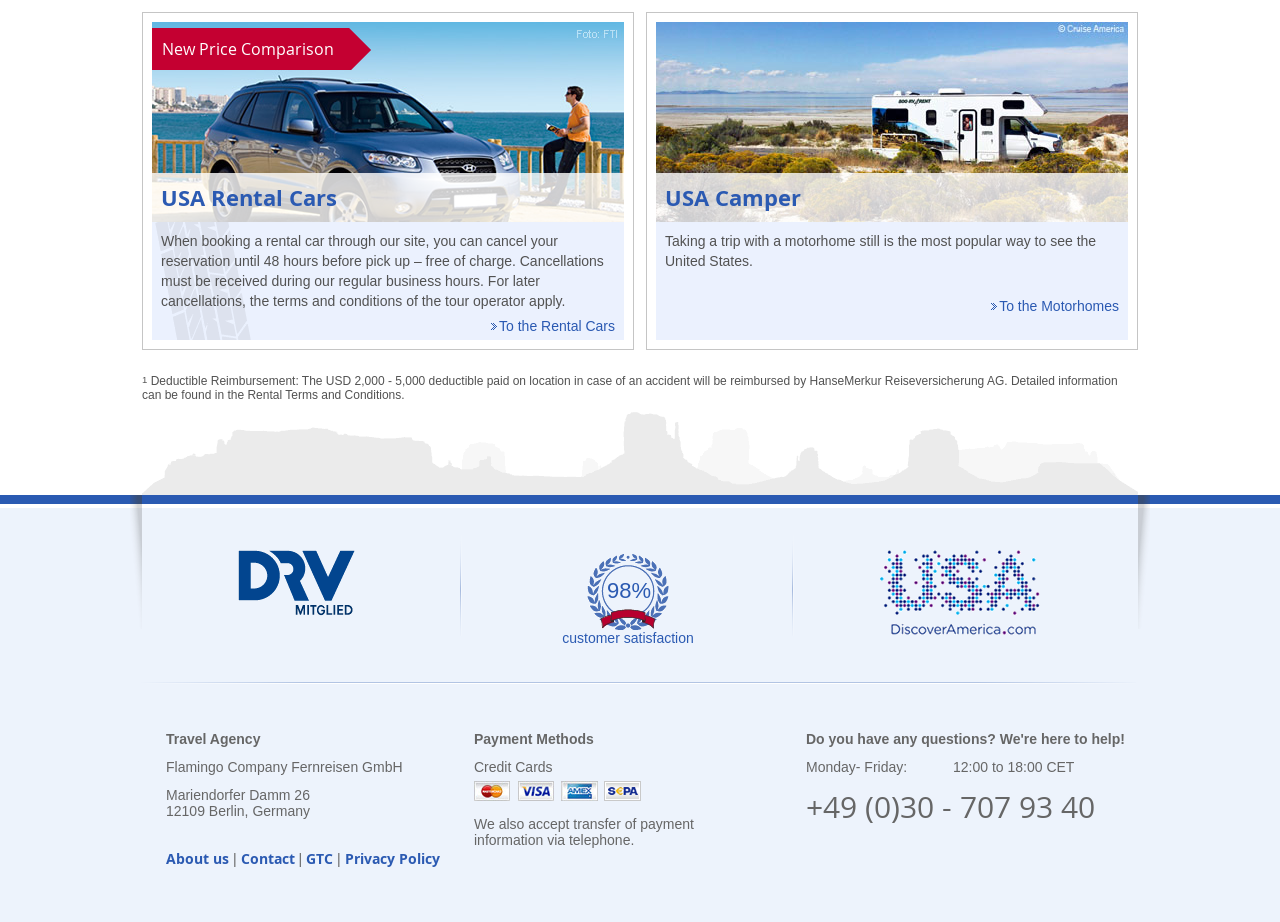Use one word or a short phrase to answer the question provided: 
What are the business hours for phone inquiries?

Monday-Friday: 12:00 to 18:00 CET